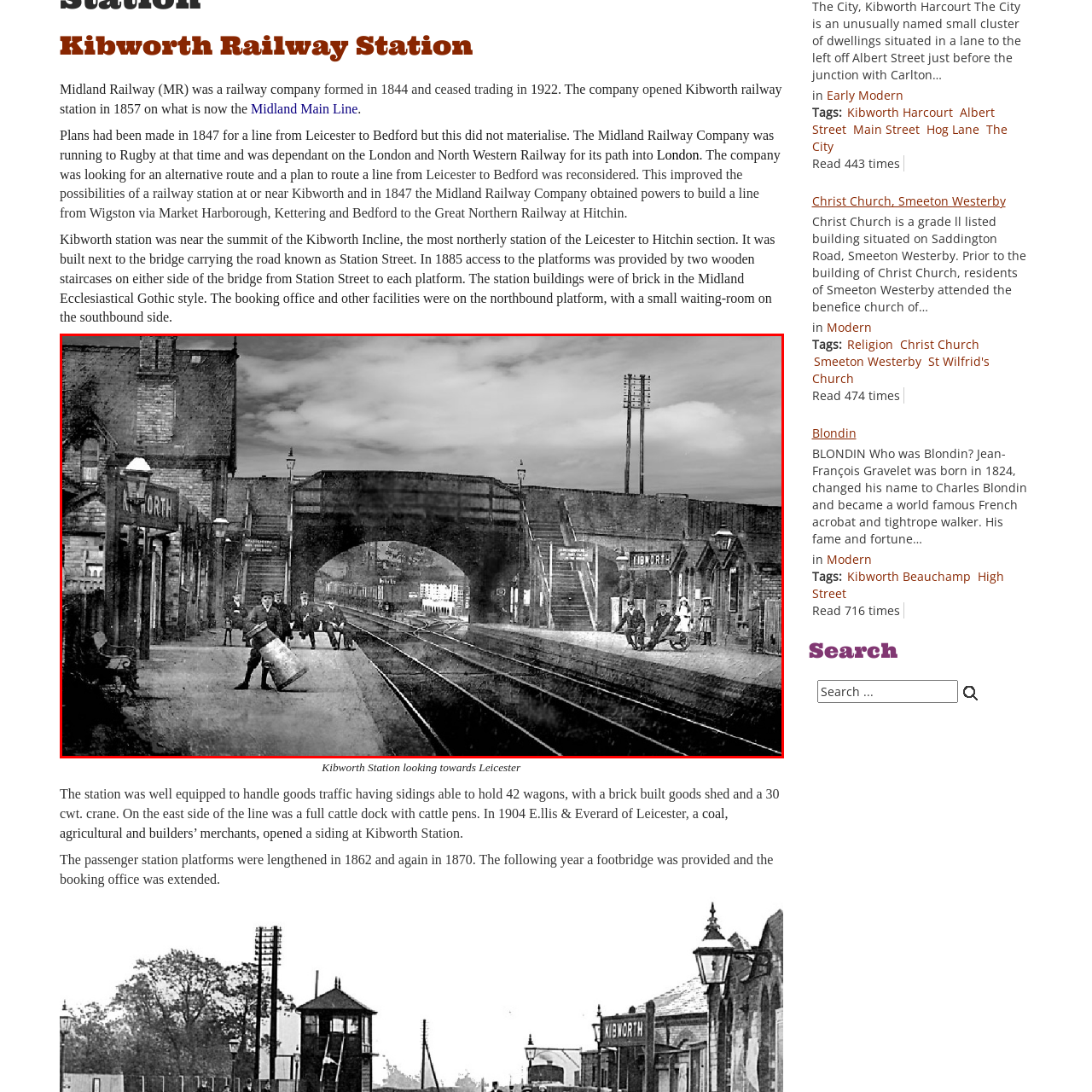Focus on the part of the image that is marked with a yellow outline and respond in detail to the following inquiry based on what you observe: 
What is the purpose of the arched bridge above the platform?

The arched bridge above the platform allows train traffic to pass beneath while providing access to stairs that lead up from the platform.